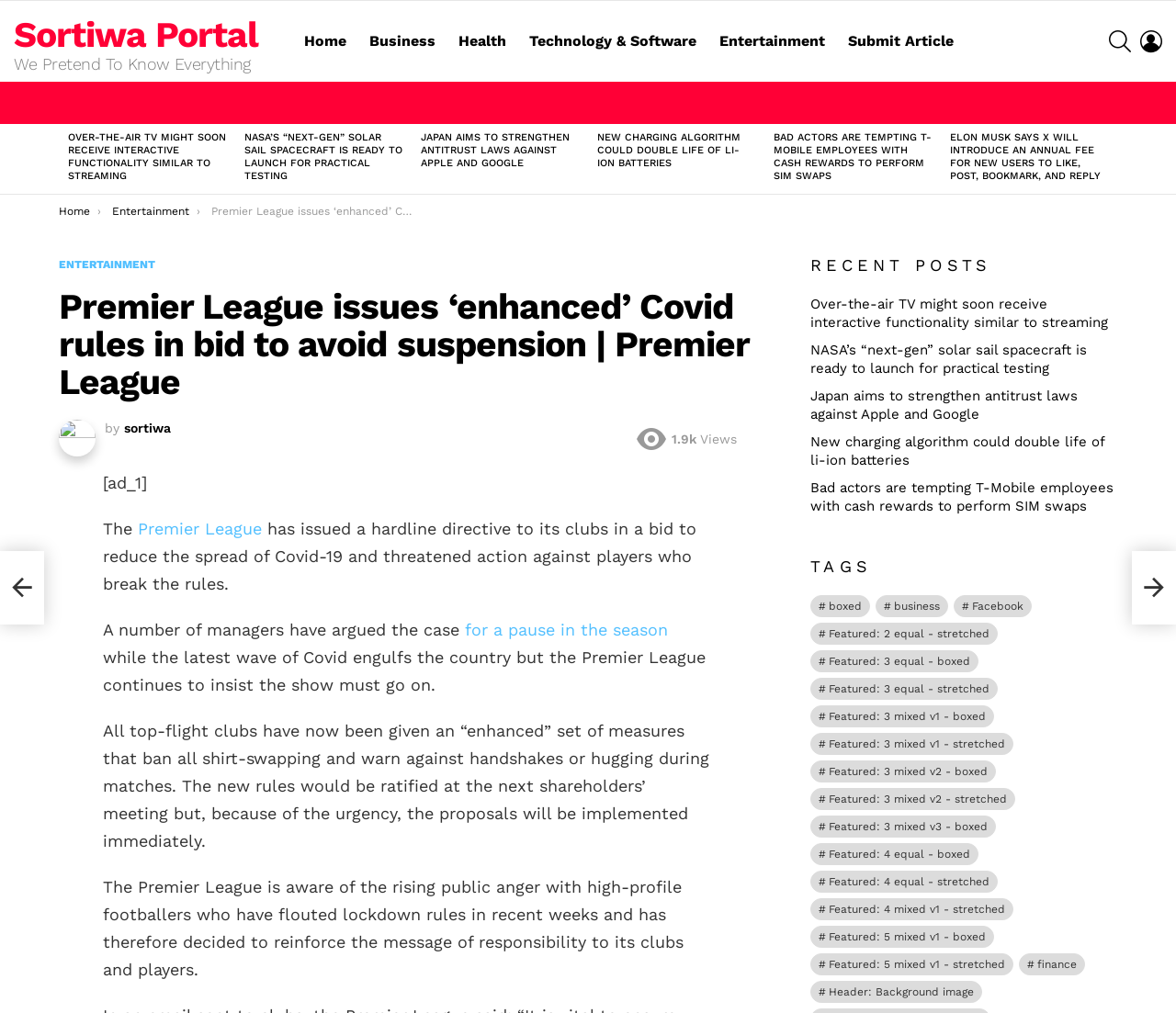How many tags are listed at the bottom of the webpage?
Using the details from the image, give an elaborate explanation to answer the question.

At the bottom of the webpage, there is a section called 'TAGS' which lists 10 tags, each with a link.